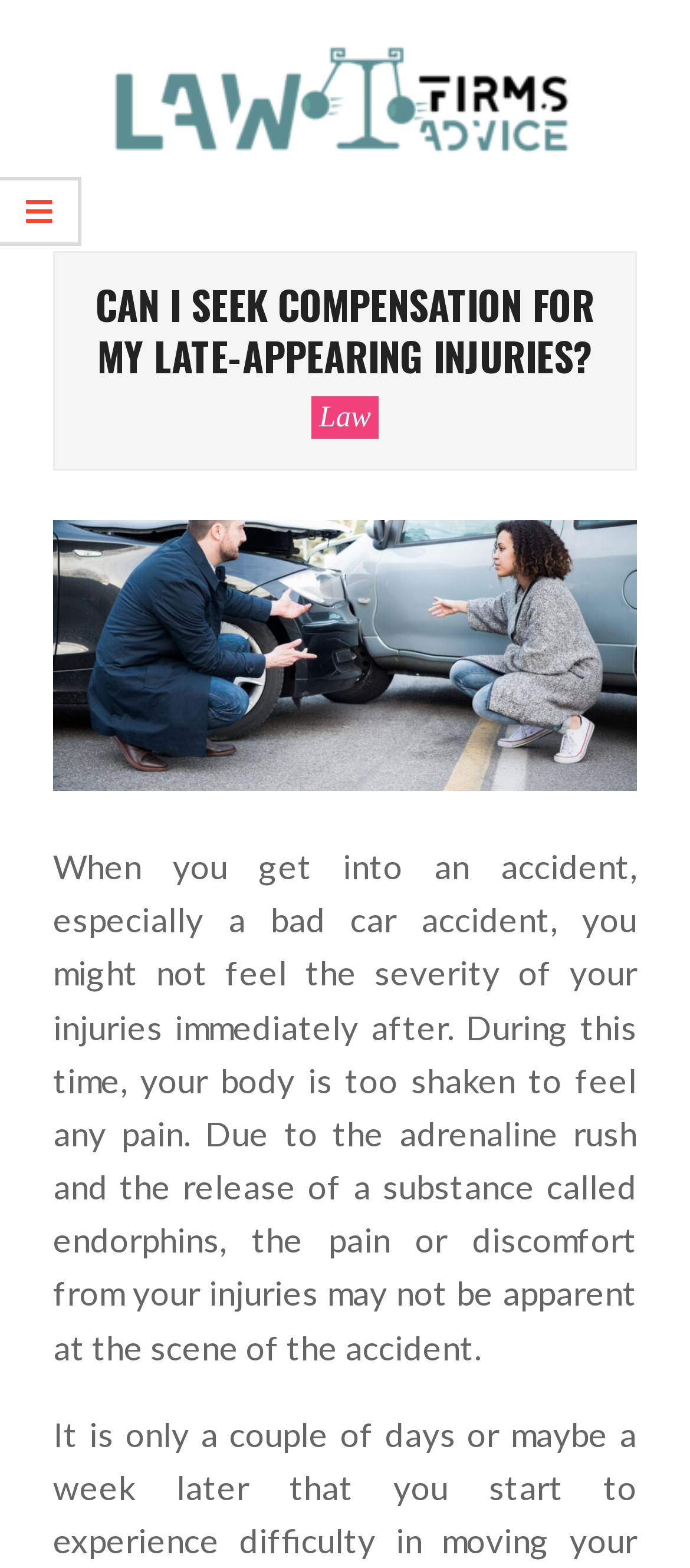Based on the image, please respond to the question with as much detail as possible:
What is the purpose of the article?

The article appears to be providing advice on seeking compensation for late-appearing injuries, as suggested by the heading 'CAN I SEEK COMPENSATION FOR MY LATE-APPEARING INJURIES?' and the content of the article.